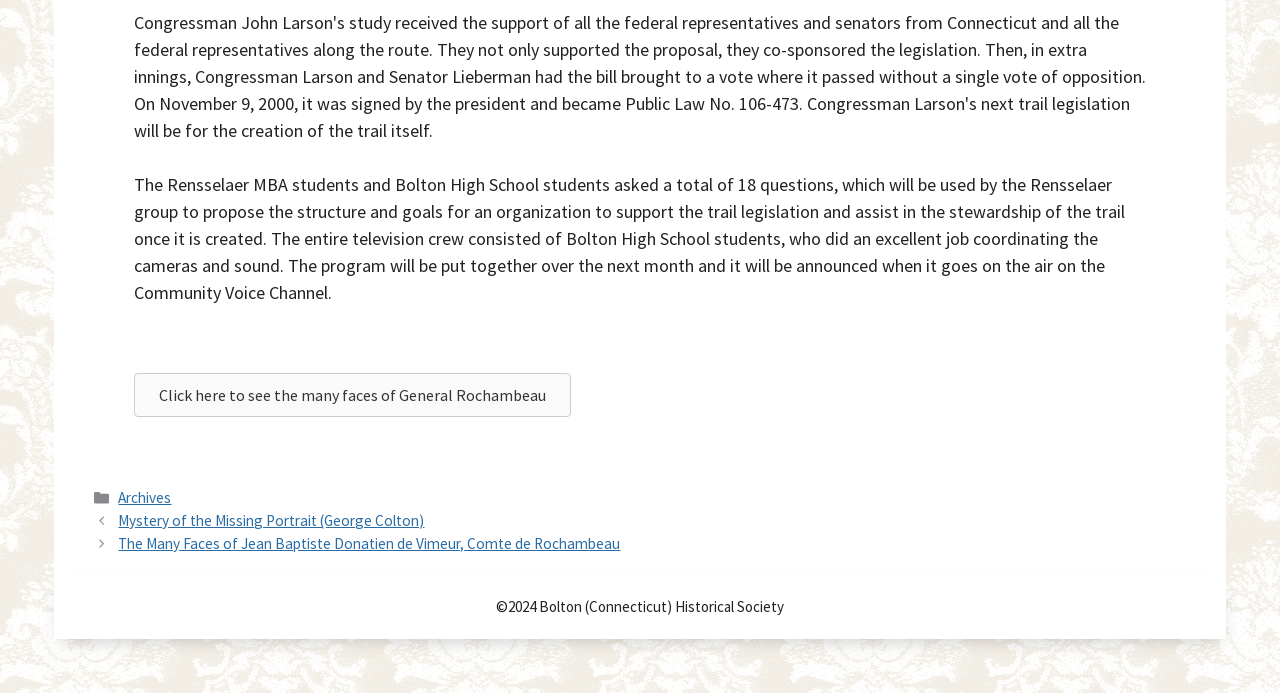Use a single word or phrase to respond to the question:
What is the purpose of the organization being proposed?

Support trail legislation